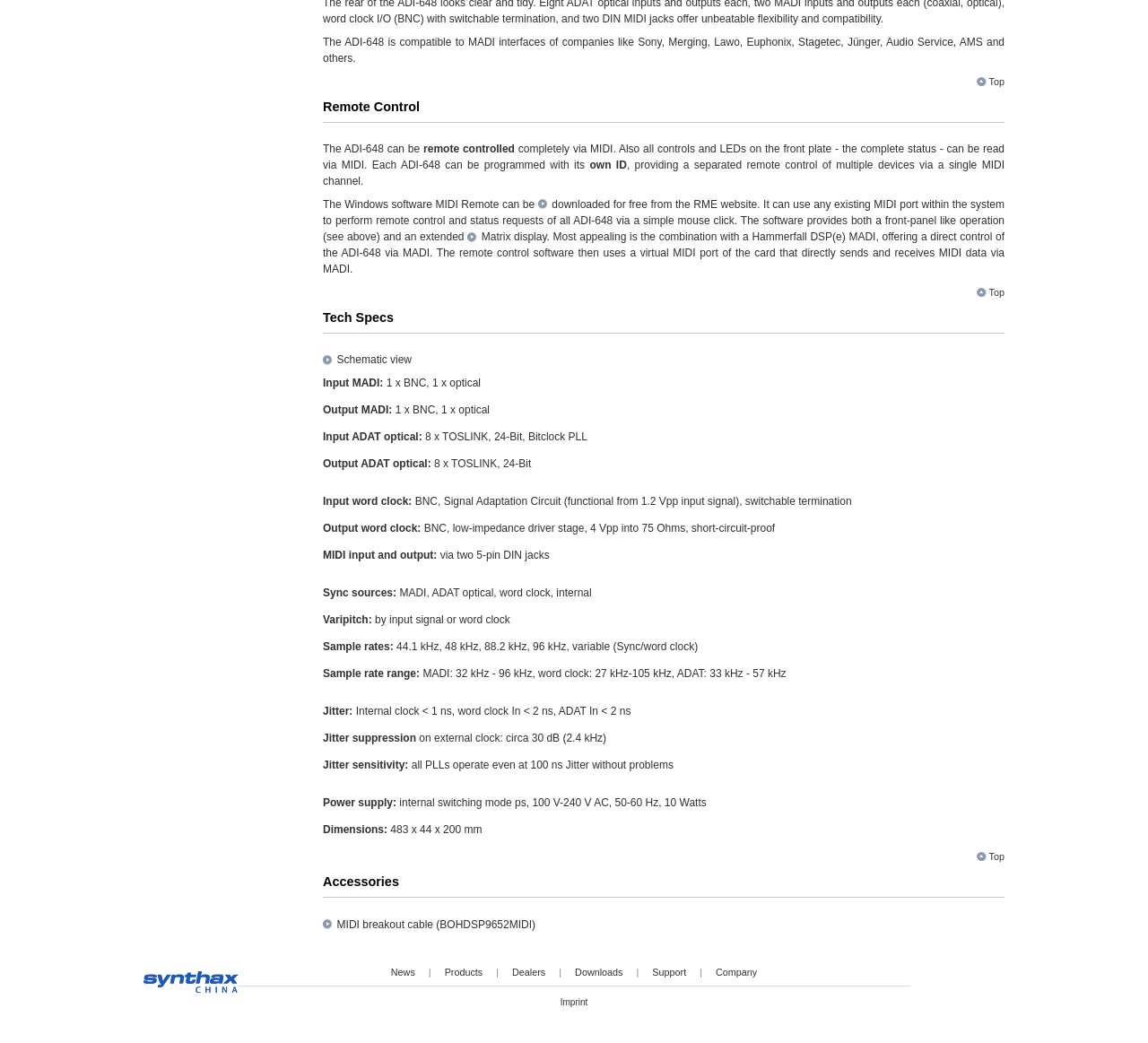Determine the bounding box coordinates for the HTML element described here: "MIDI breakout cable (BOHDSP9652MIDI)".

[0.281, 0.88, 0.466, 0.892]